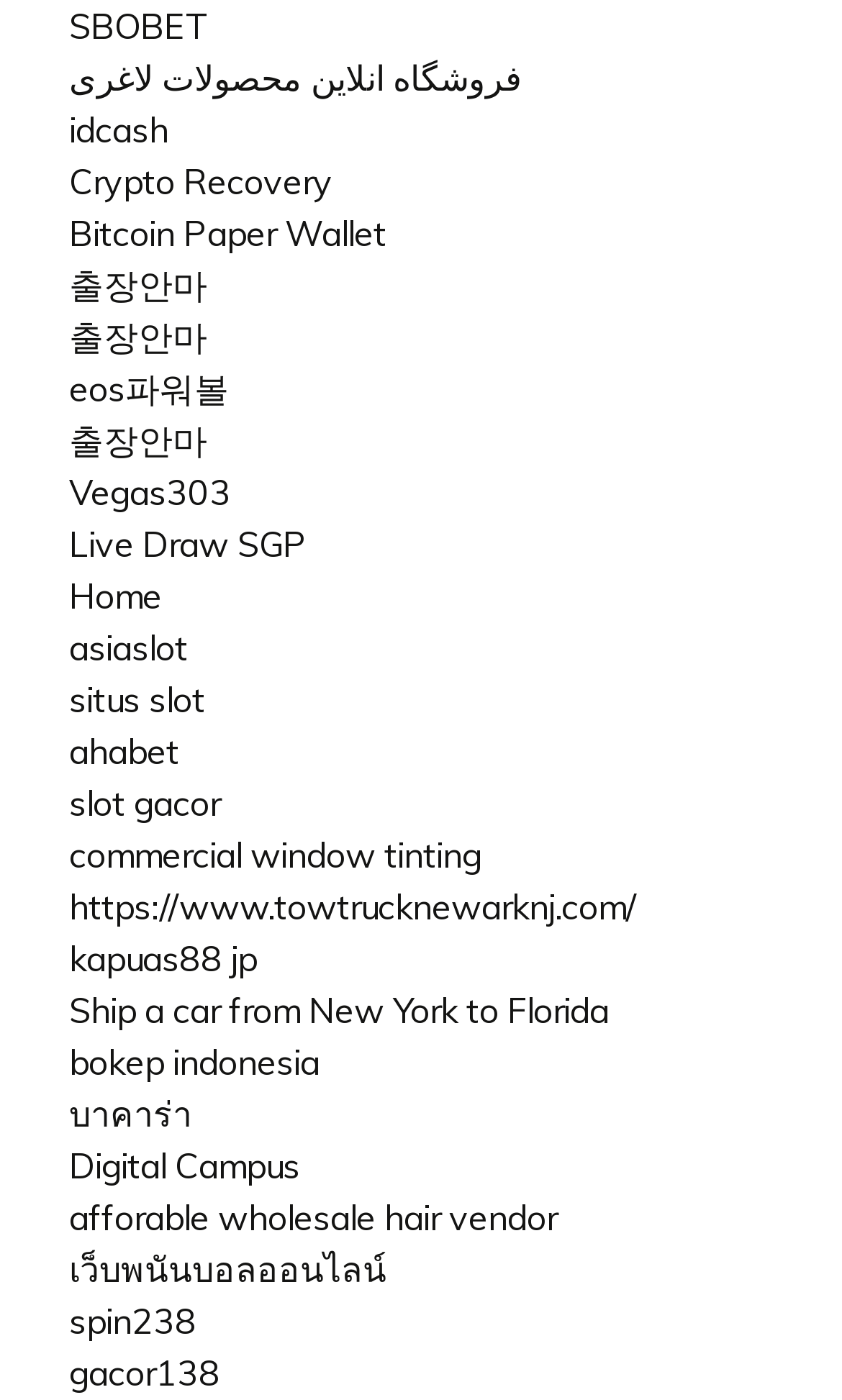What is the first link on the webpage?
Kindly offer a comprehensive and detailed response to the question.

The first link on the webpage is 'SBOBET' which is located at the top left corner of the webpage with a bounding box of [0.082, 0.003, 0.249, 0.034].